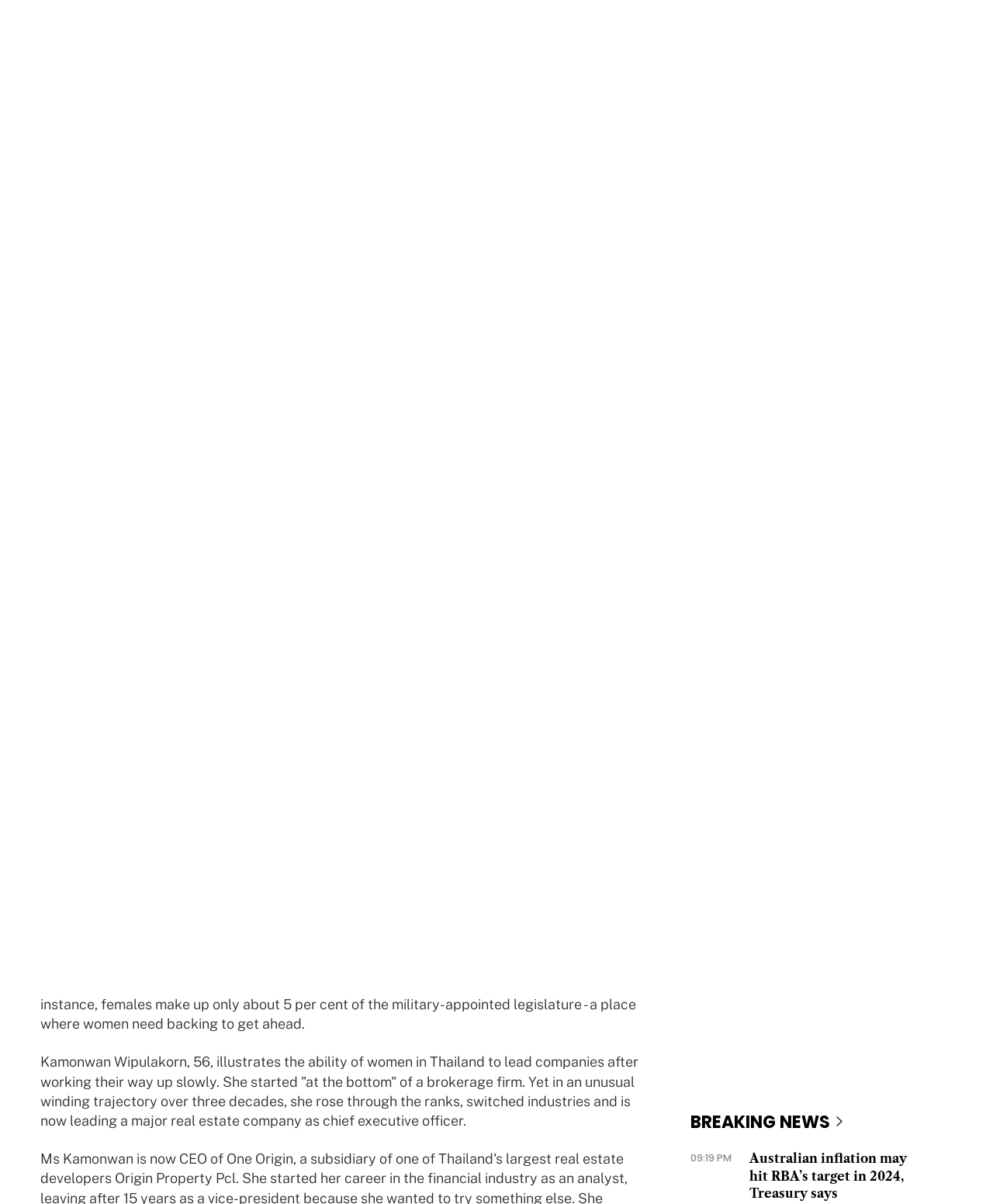What is the percentage of women in leadership roles in Thailand?
Based on the screenshot, answer the question with a single word or phrase.

37 per cent